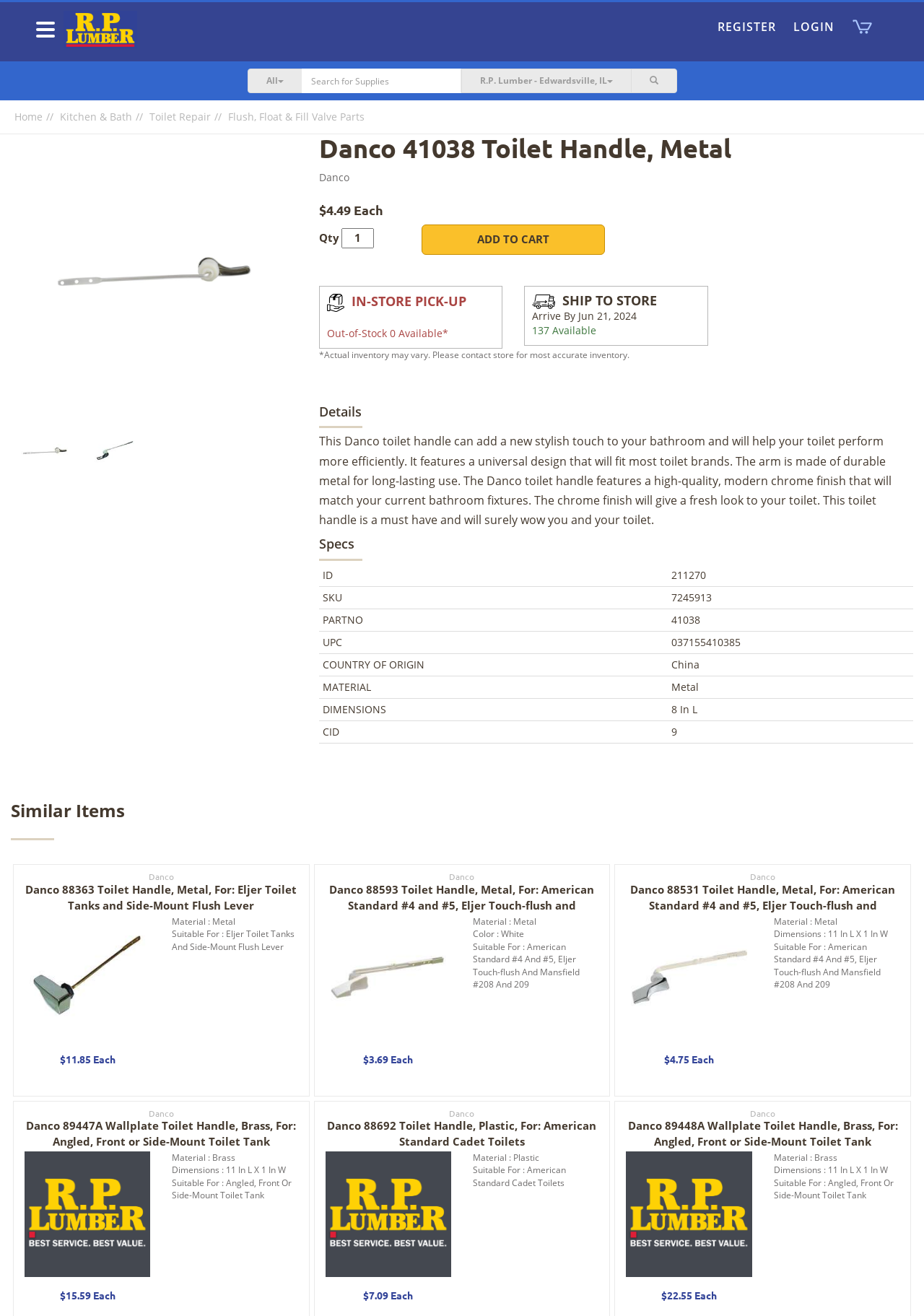What is the purpose of the Danco toilet handle? From the image, respond with a single word or brief phrase.

To add a stylish touch and improve toilet performance